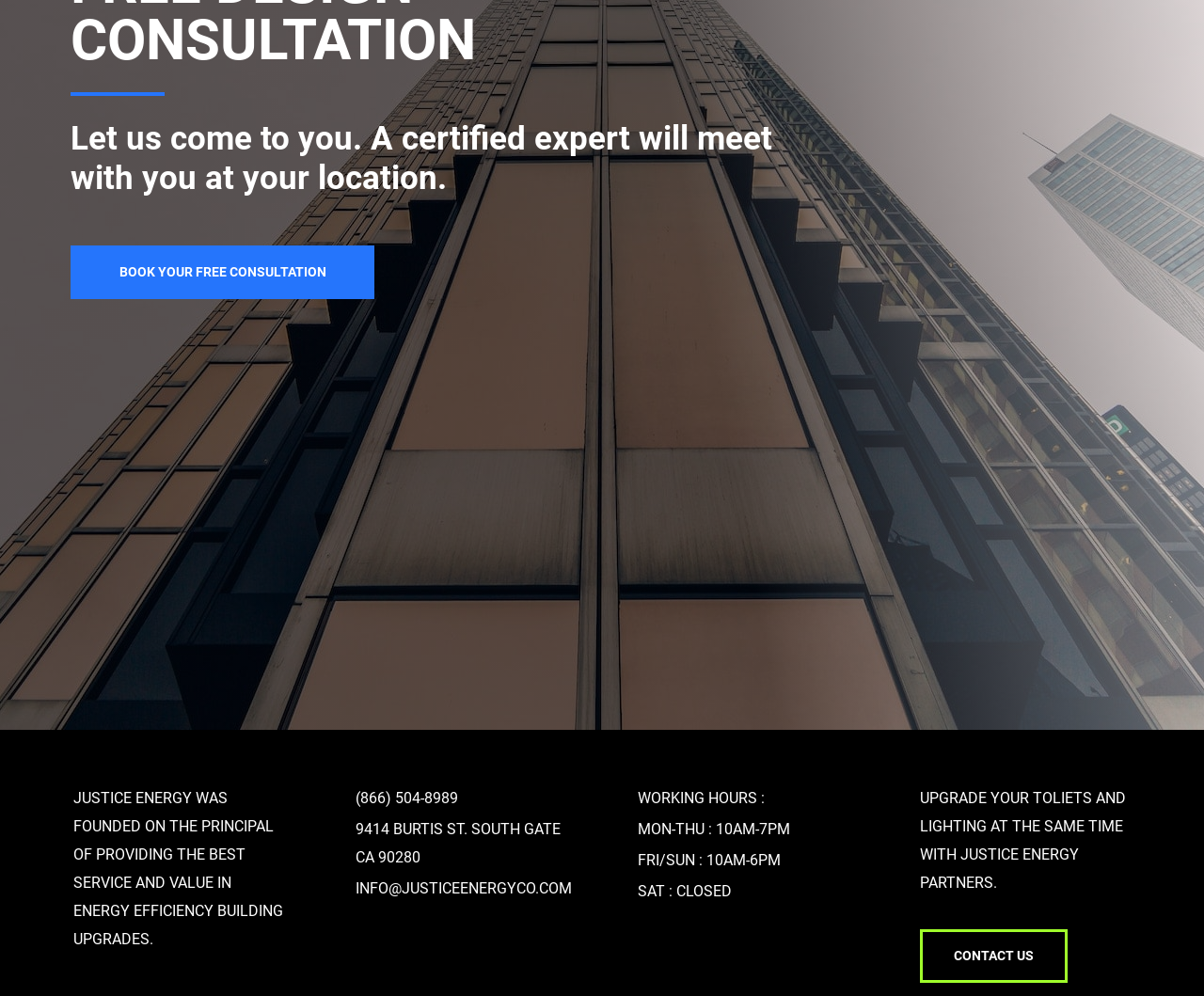What is the company's mission?
Please describe in detail the information shown in the image to answer the question.

Based on the StaticText element, 'JUSTICE ENERGY WAS FOUNDED ON THE PRINCIPAL OF PROVIDING THE BEST SERVICE AND VALUE IN ENERGY EFFICIENCY BUILDING UPGRADES.', it can be inferred that the company's mission is to provide the best service and value in energy efficiency building upgrades.